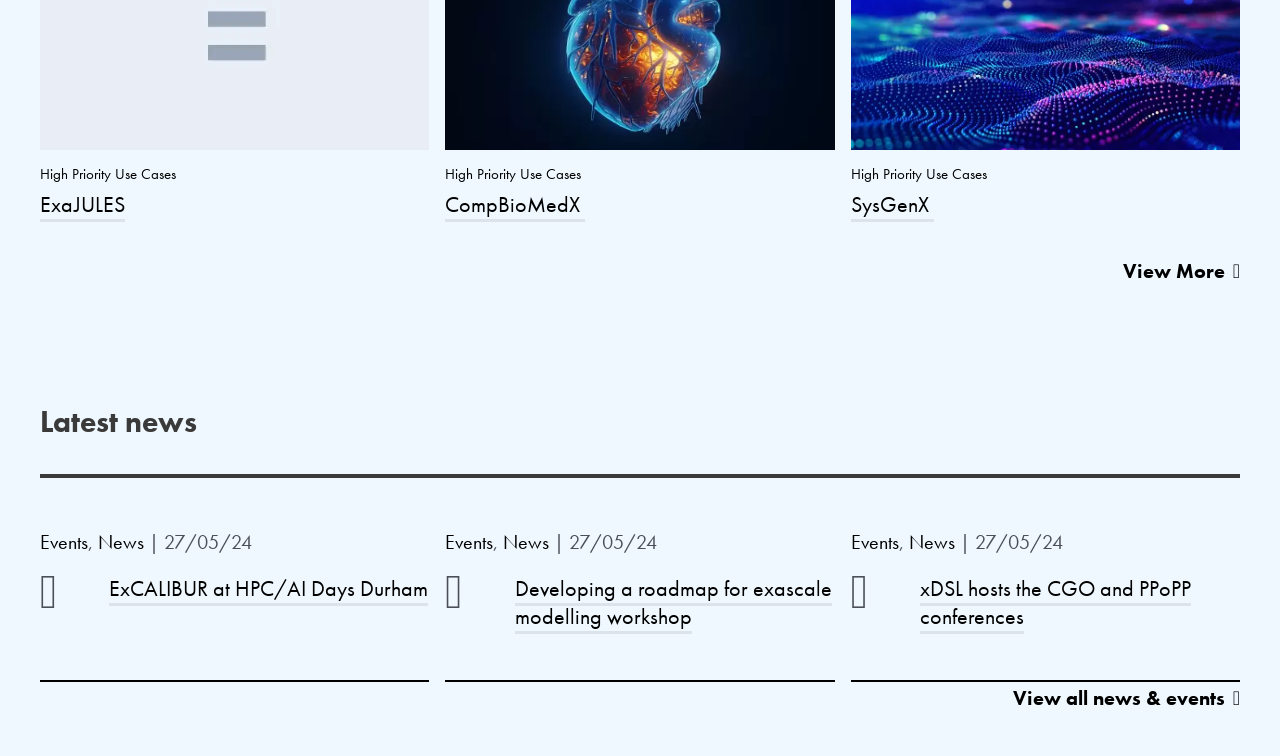Provide a short, one-word or phrase answer to the question below:
How many high priority use cases are there?

3